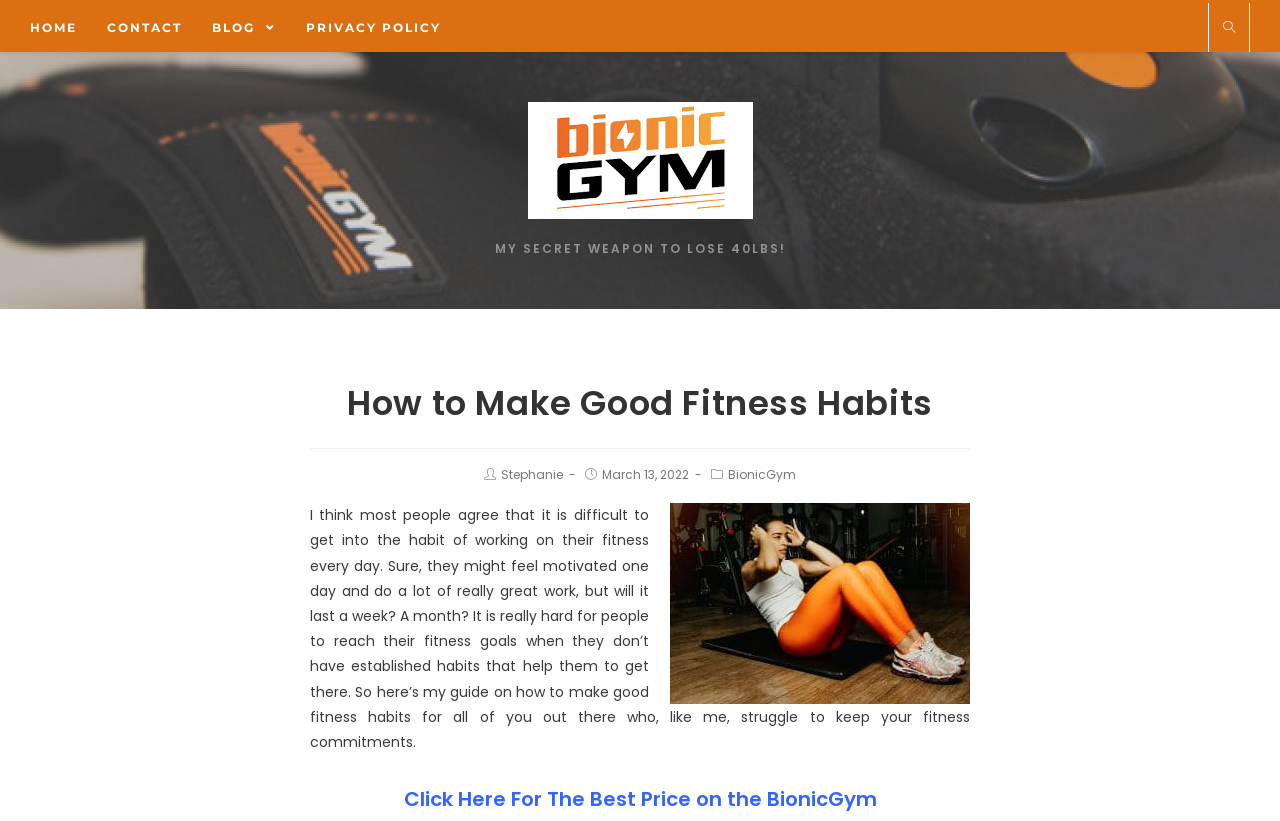Bounding box coordinates are specified in the format (top-left x, top-left y, bottom-right x, bottom-right y). All values are floating point numbers bounded between 0 and 1. Please provide the bounding box coordinate of the region this sentence describes: 20.02.202120.02.2021

None